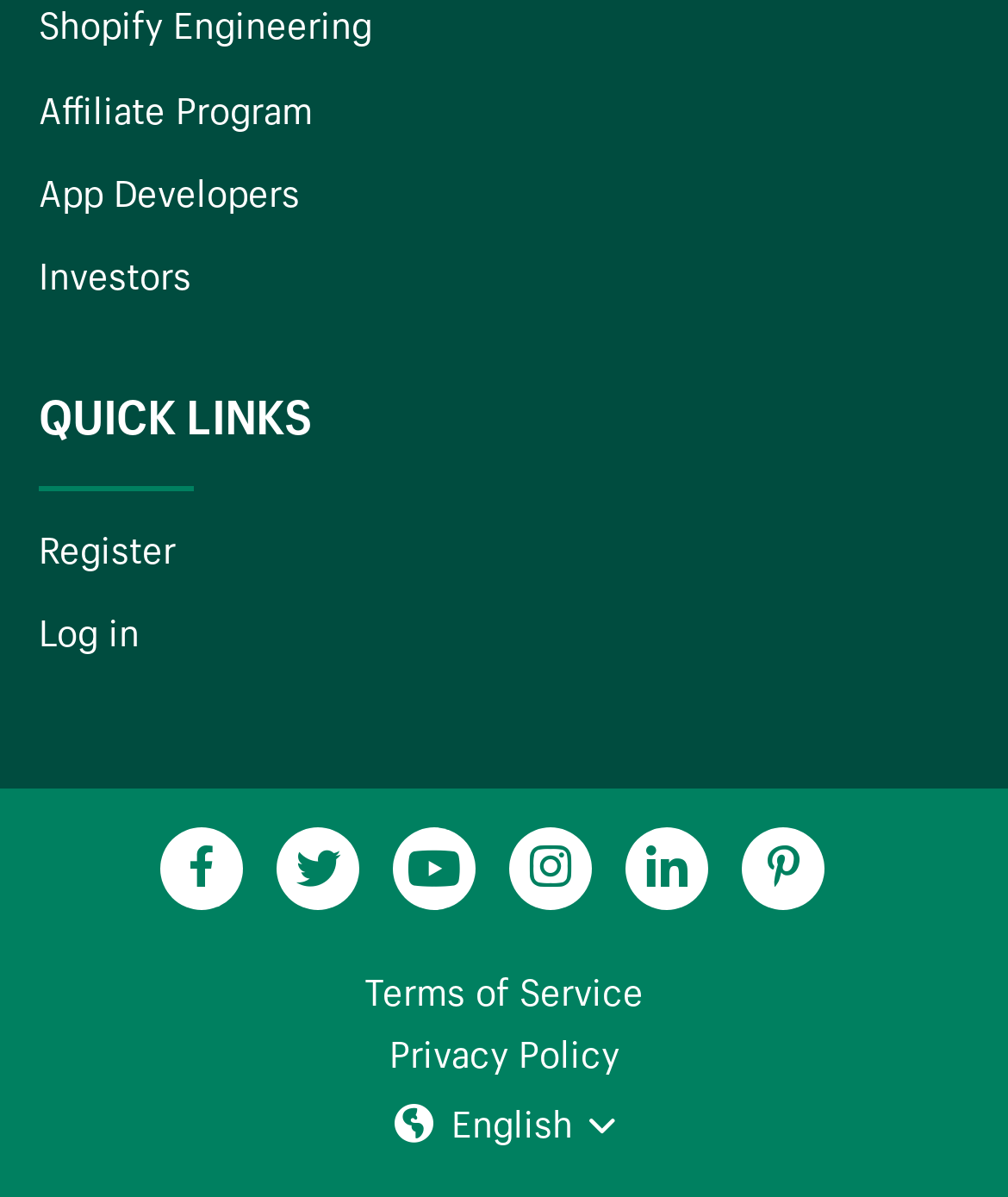Please give a one-word or short phrase response to the following question: 
What is the last link in the webpage?

Privacy Policy